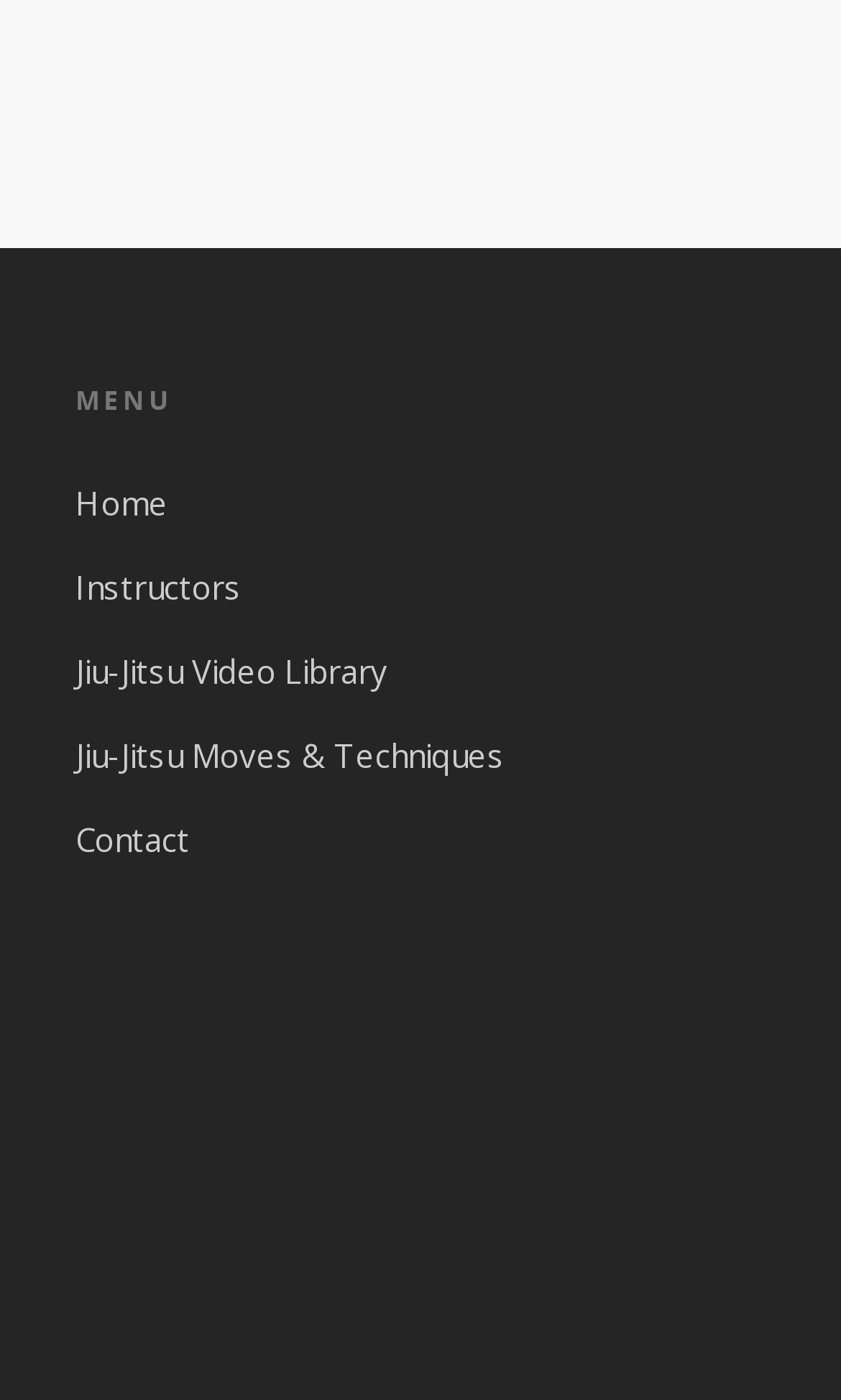Provide a brief response using a word or short phrase to this question:
What is the second menu item?

Instructors